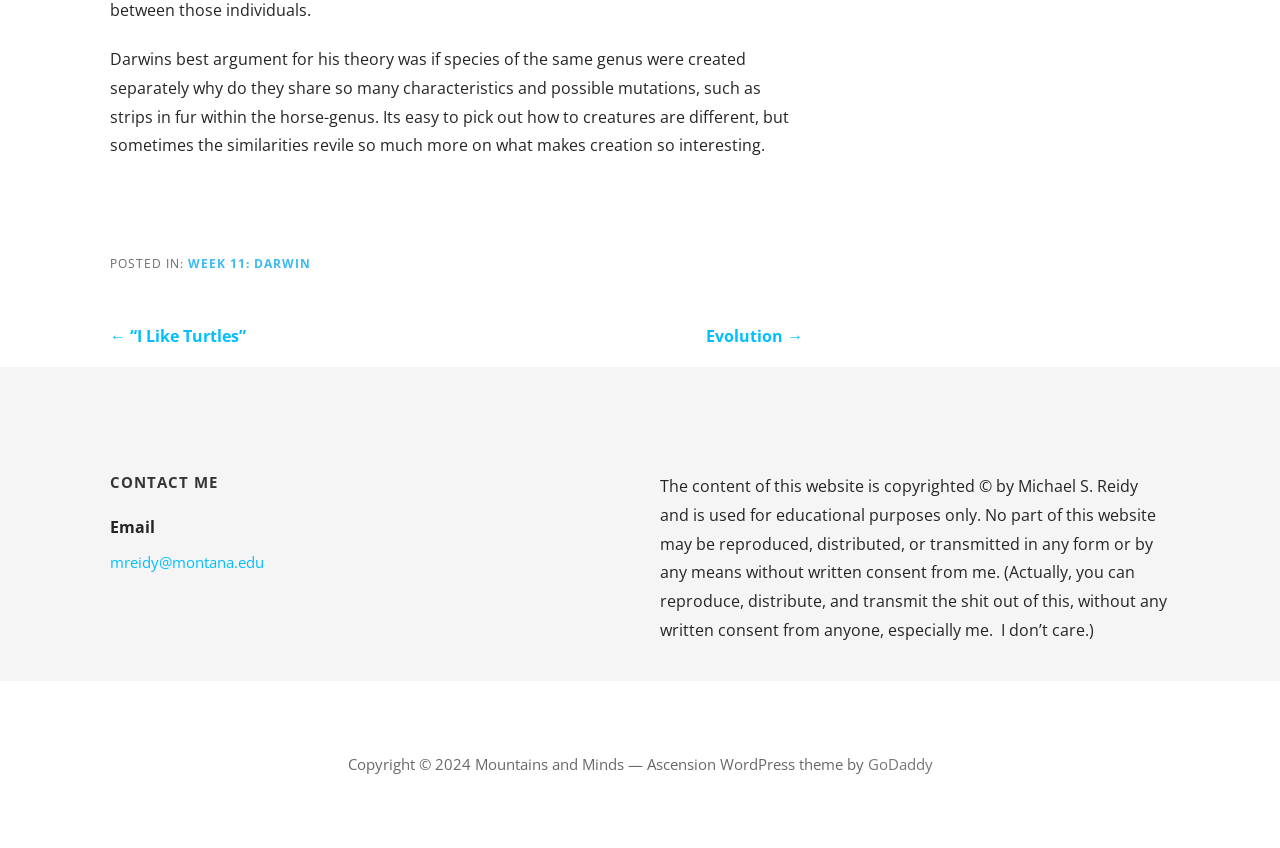What is the name of the WordPress theme used?
Using the image as a reference, deliver a detailed and thorough answer to the question.

The name of the WordPress theme used can be determined by looking at the StaticText element with ID 53, which mentions 'Ascension WordPress theme by'. This suggests that the theme used is called Ascension.